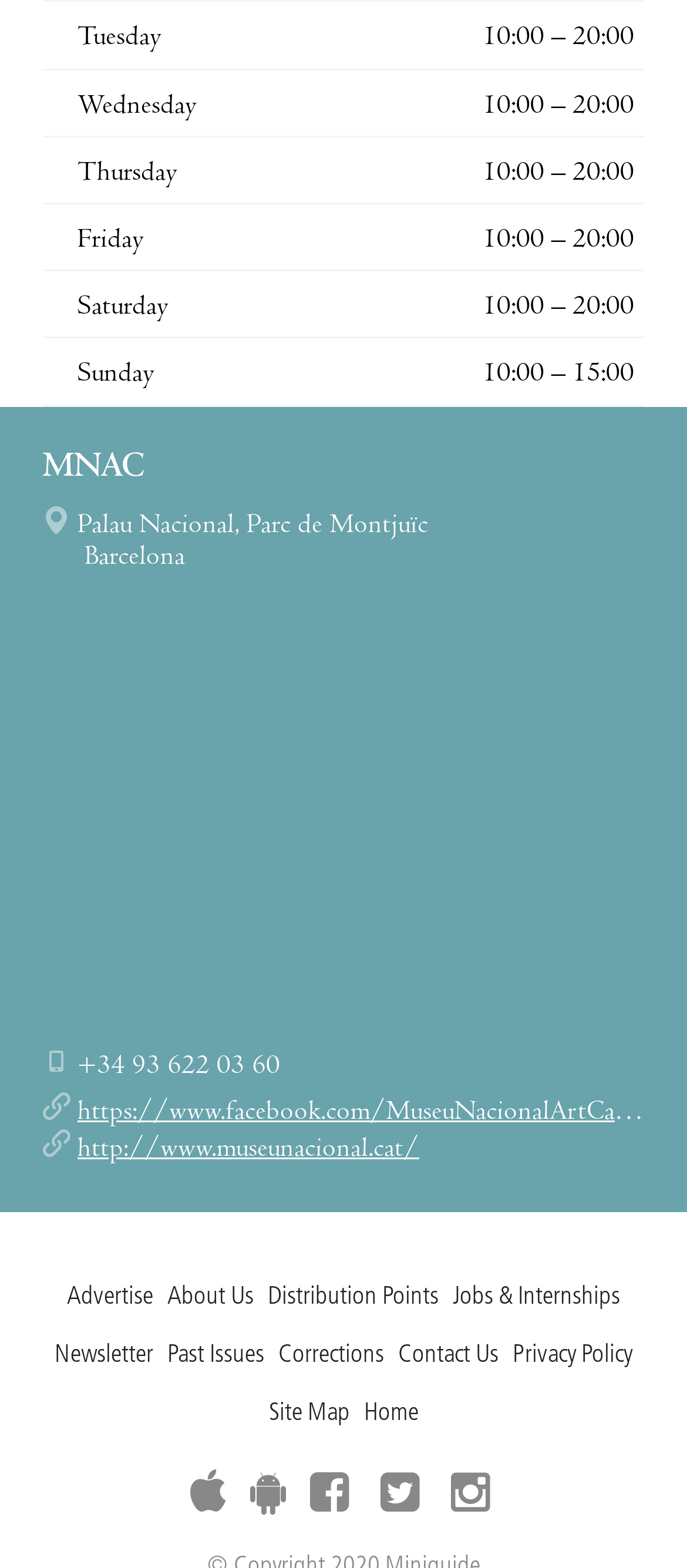Please specify the bounding box coordinates in the format (top-left x, top-left y, bottom-right x, bottom-right y), with values ranging from 0 to 1. Identify the bounding box for the UI component described as follows: title="Twitter - Miniguide"

[0.546, 0.938, 0.628, 0.967]